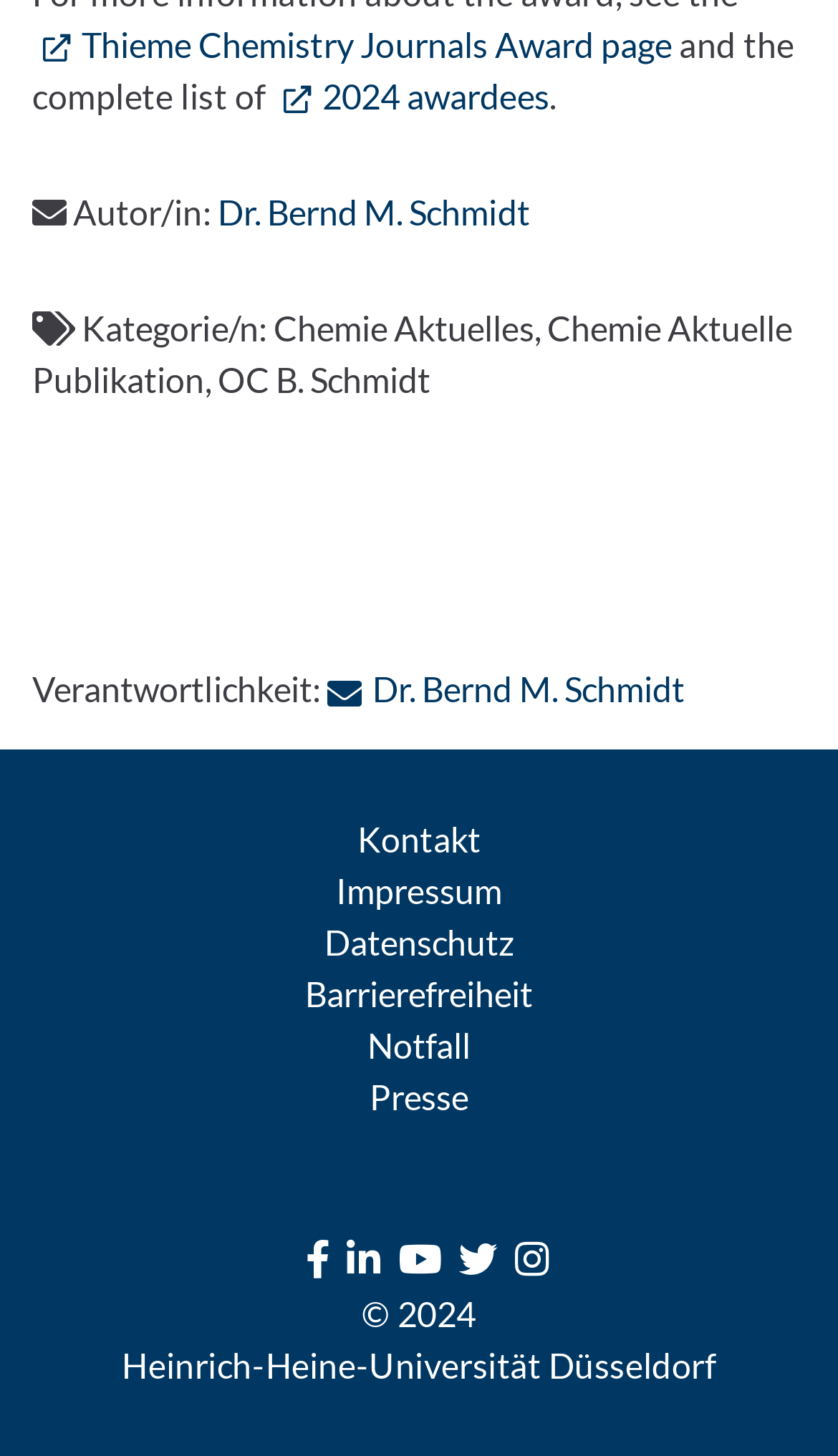What is the category of the article?
Give a comprehensive and detailed explanation for the question.

I found the category by looking at the 'Kategorie/n:' section, which is located below the 'Autor/in:' section. The text 'Chemie Aktuelles, Chemie Aktuelle Publikation, OC B. Schmidt' is a static text element, and it's positioned next to the 'Kategorie/n:' label, suggesting that it's the category of the article.